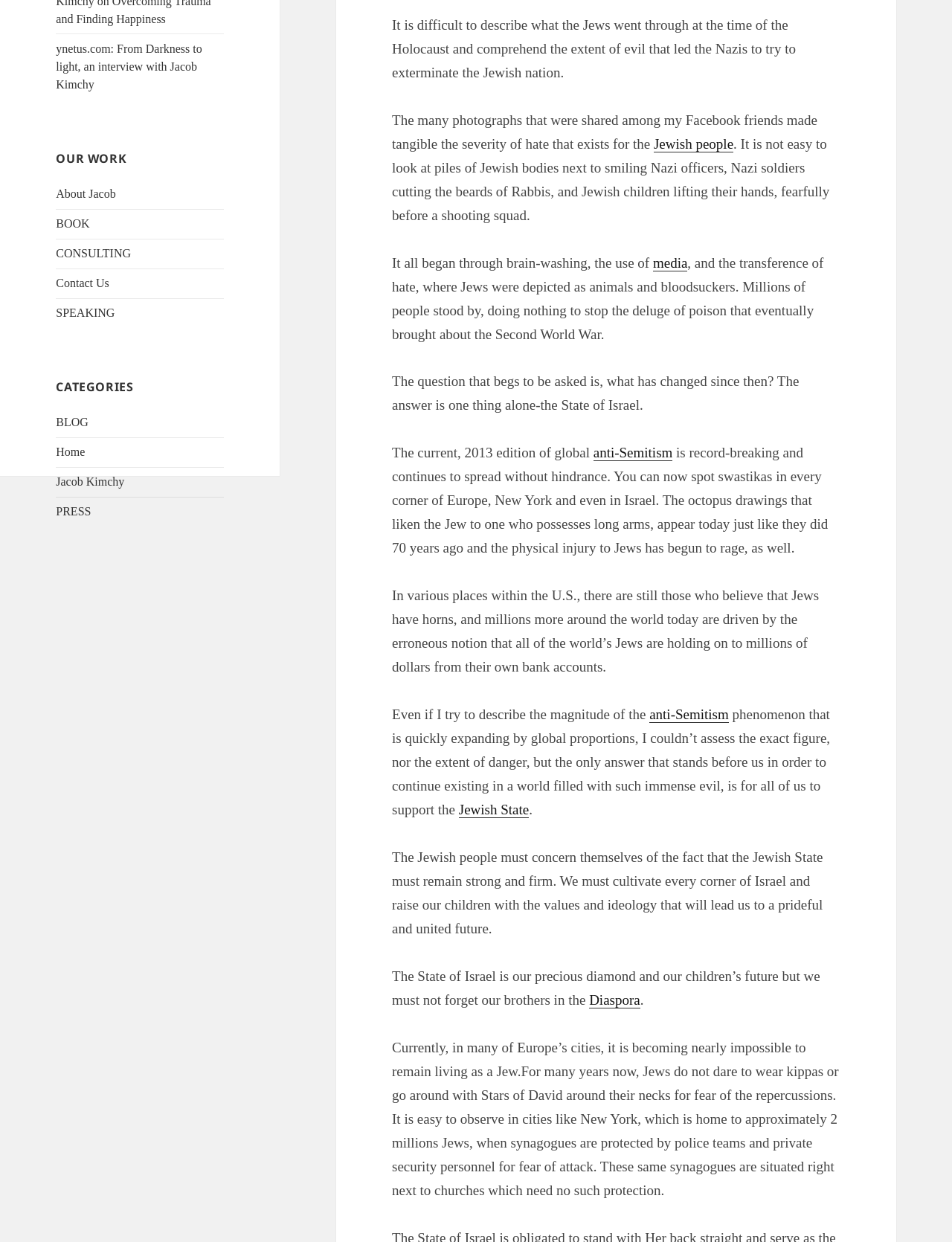Identify the bounding box for the UI element described as: "anti-Semitism". The coordinates should be four float numbers between 0 and 1, i.e., [left, top, right, bottom].

[0.623, 0.358, 0.707, 0.372]